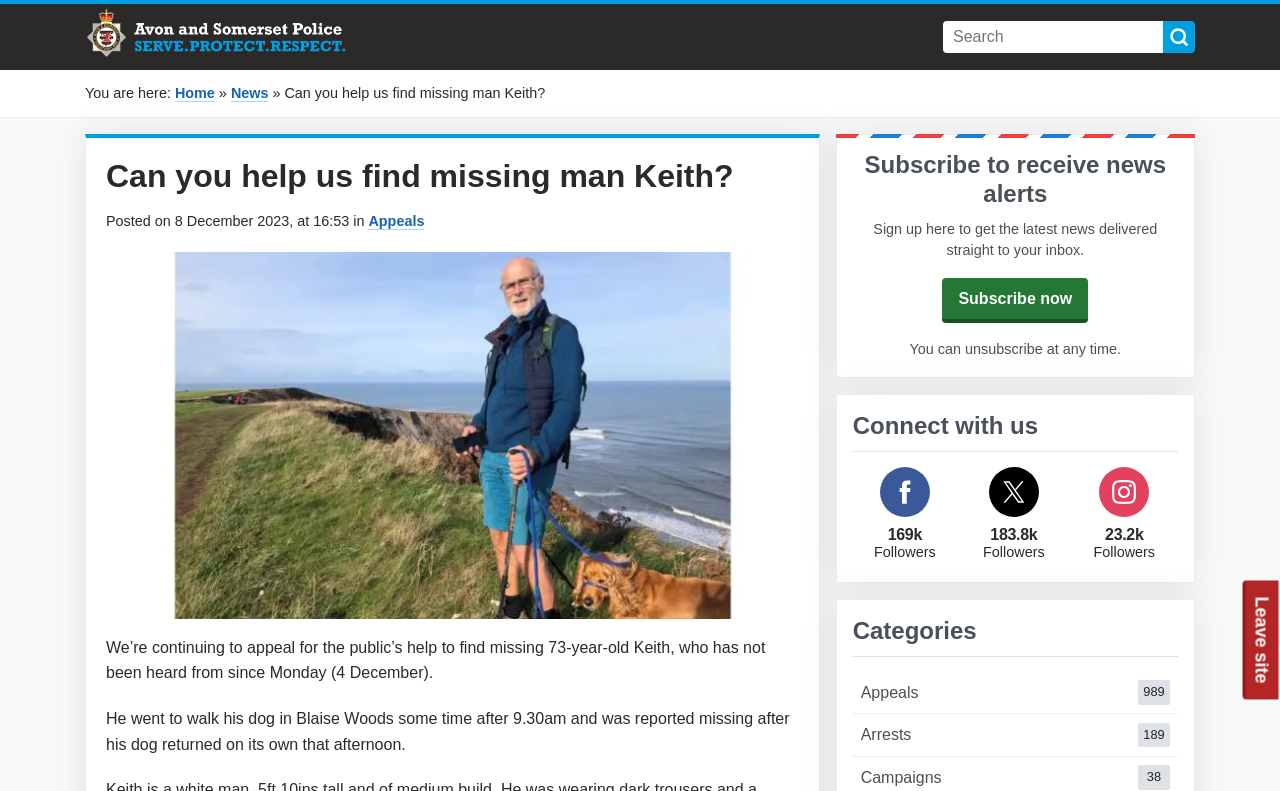Highlight the bounding box coordinates of the element that should be clicked to carry out the following instruction: "Read more about Appeals". The coordinates must be given as four float numbers ranging from 0 to 1, i.e., [left, top, right, bottom].

[0.666, 0.849, 0.92, 0.902]